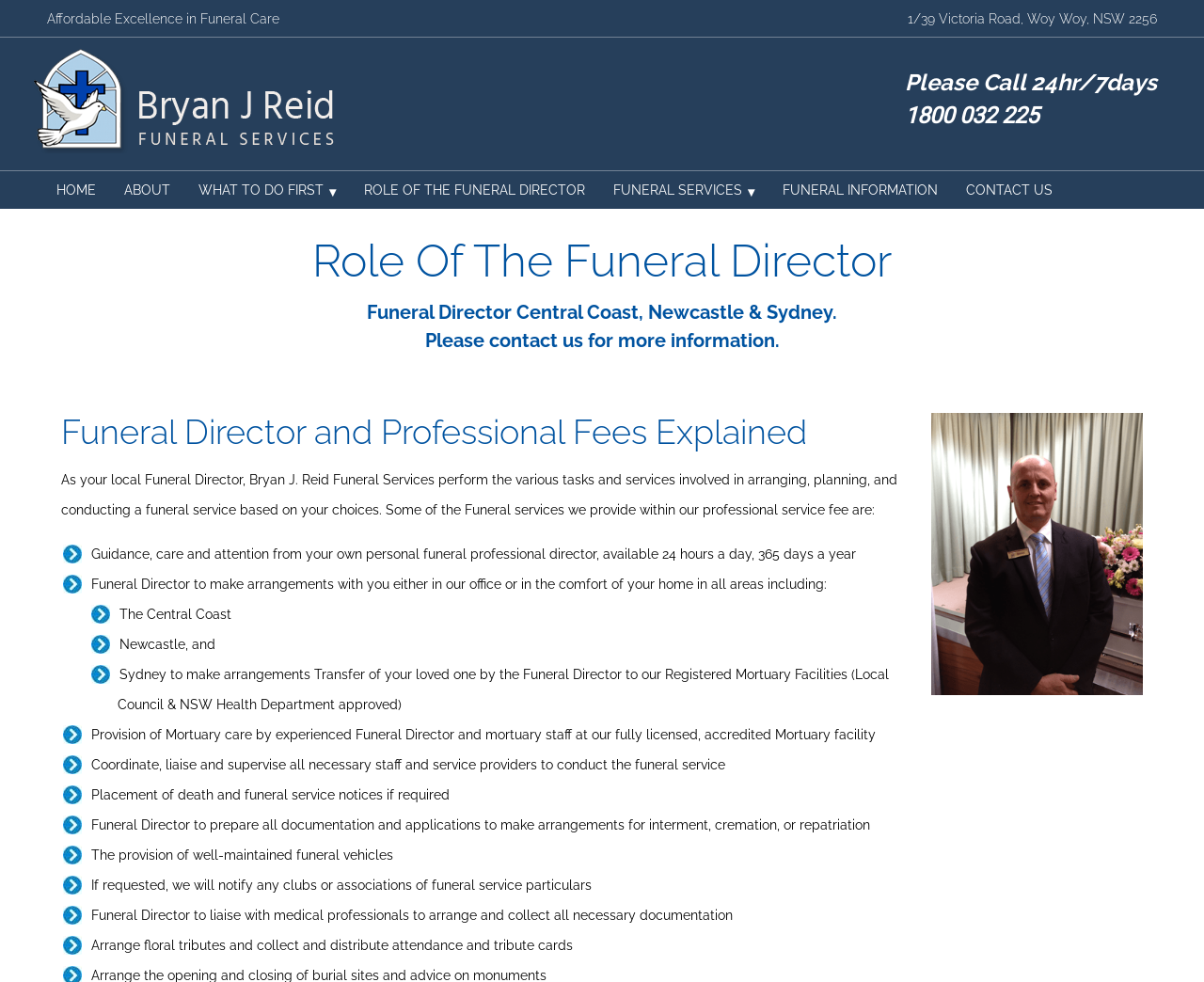Identify the bounding box coordinates for the UI element described as follows: "FUNERAL INFORMATION". Ensure the coordinates are four float numbers between 0 and 1, formatted as [left, top, right, bottom].

[0.638, 0.174, 0.791, 0.213]